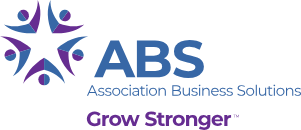What is the purpose of the Times Holiday Appeal?
Provide a one-word or short-phrase answer based on the image.

To benefit the Rescue Mission